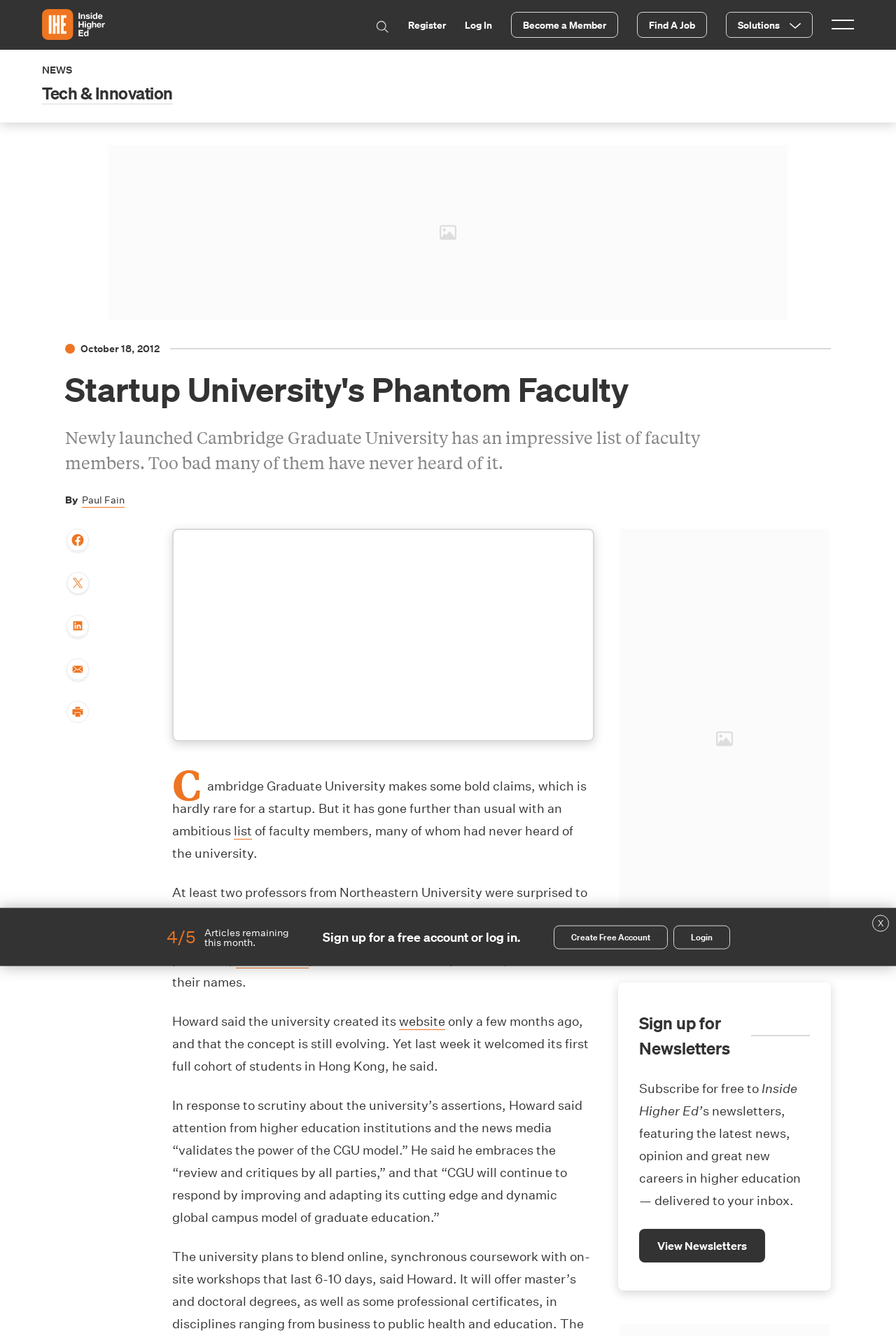Identify the title of the webpage and provide its text content.

Startup University's Phantom Faculty